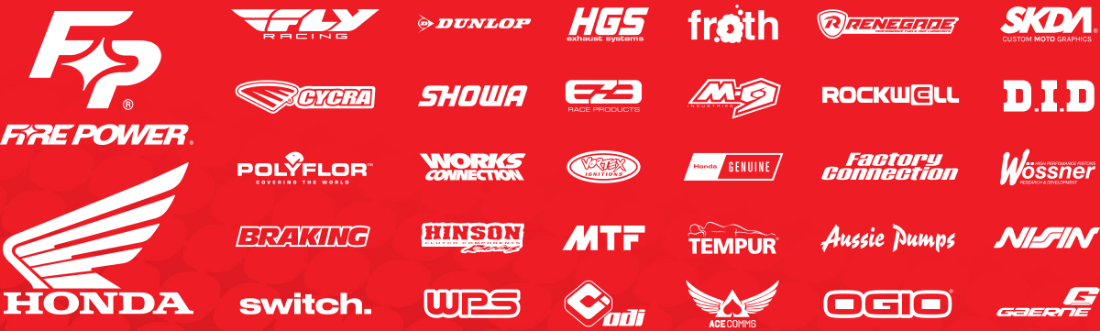How many notable logos are mentioned in the caption? Please answer the question using a single word or phrase based on the image.

5